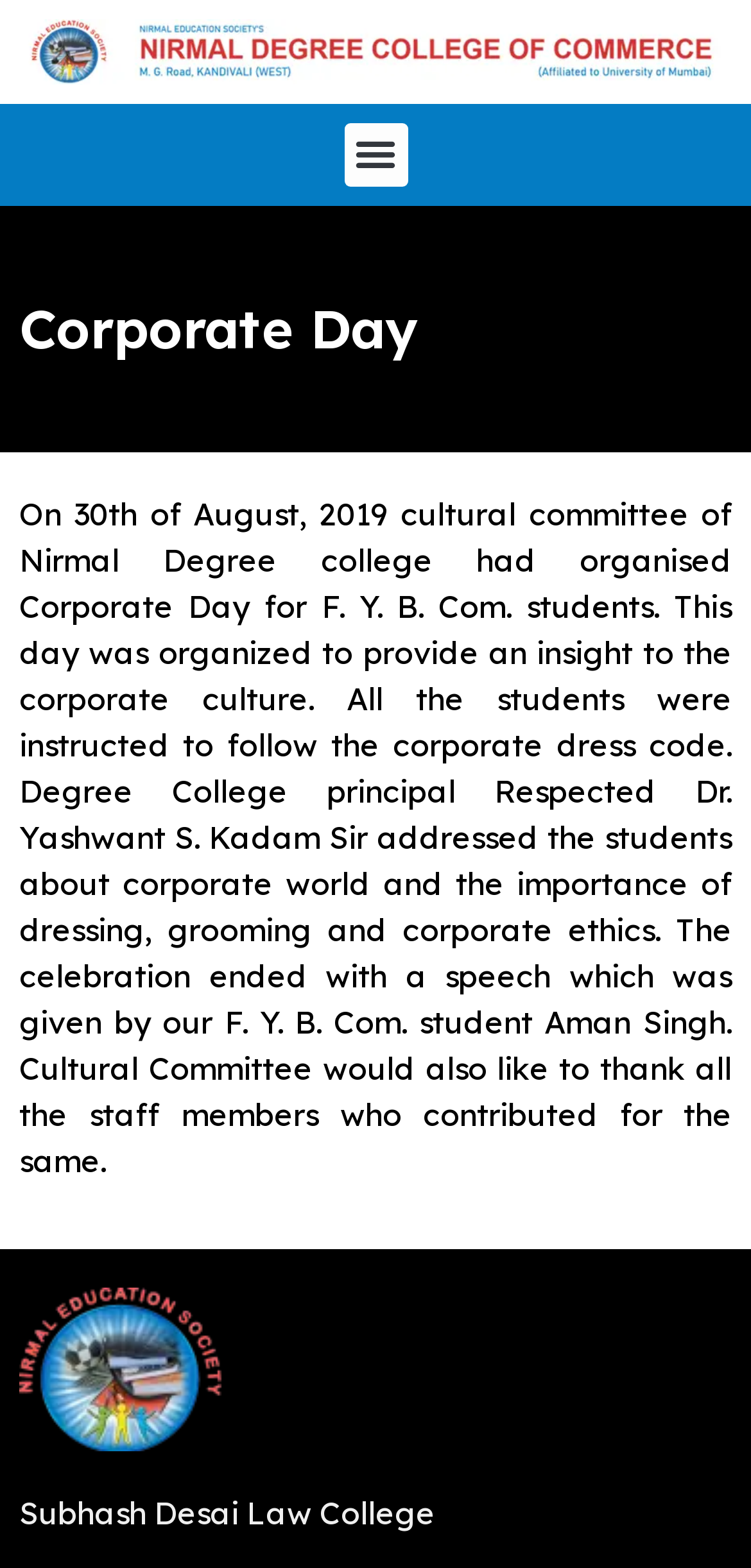Predict the bounding box of the UI element based on this description: "Menu".

[0.458, 0.078, 0.542, 0.119]